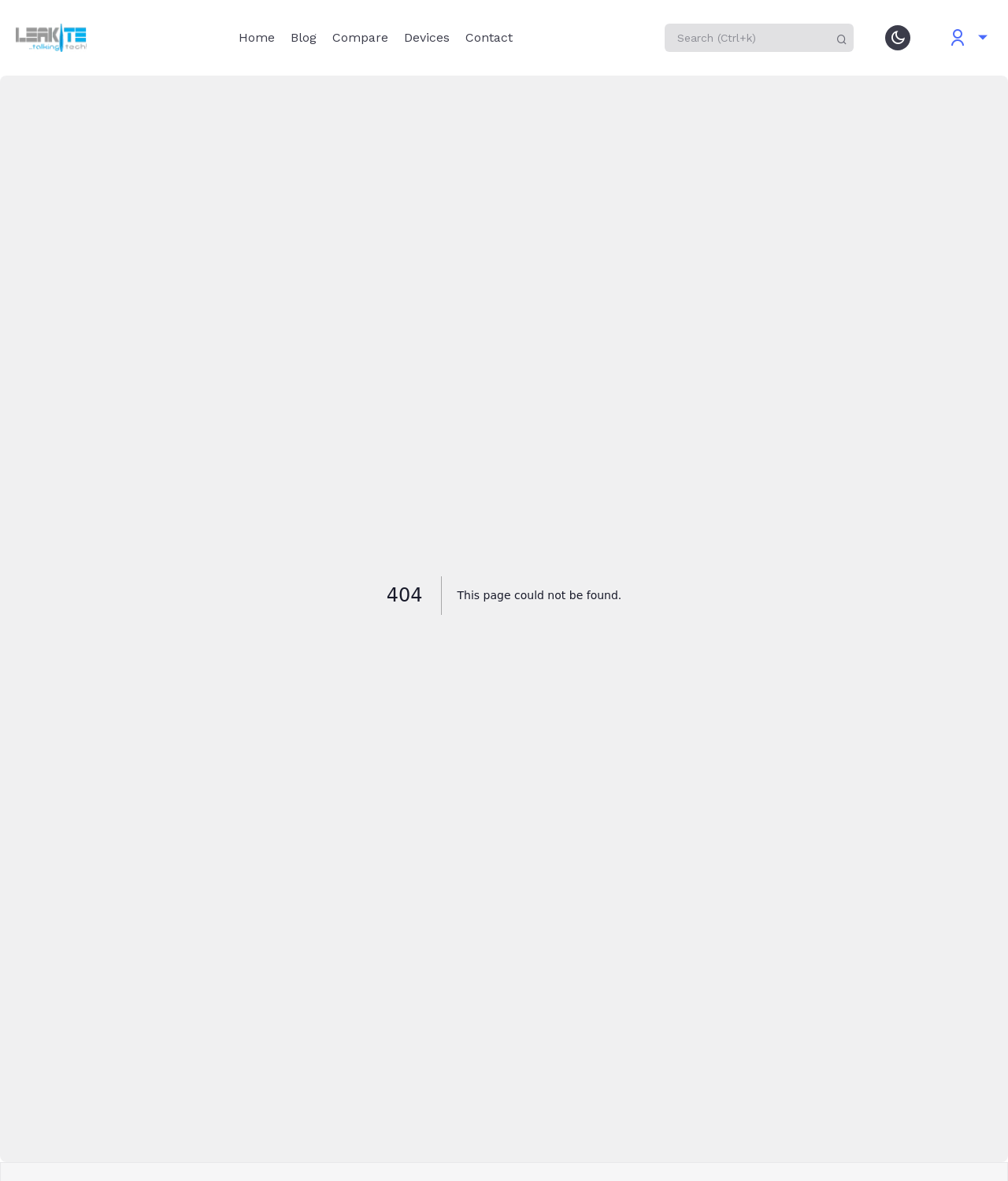Write a detailed summary of the webpage, including text, images, and layout.

The webpage appears to be an error page, displaying a "404: This page could not be found" message. At the top of the page, there is a header section that spans the entire width of the page. Within this section, there is a logo image located at the top-left corner, followed by a series of navigation links, including "Home", "Blog", "Compare", "Devices", and "Contact", which are aligned horizontally and centered at the top of the page. 

To the right of the navigation links, there is a search box that allows users to search for content on the website. Below the header section, there is a main content area that occupies most of the page's width. Within this area, there are two headings, one displaying "404" and the other displaying "This page could not be found", which are centered horizontally and positioned near the top of the main content area.